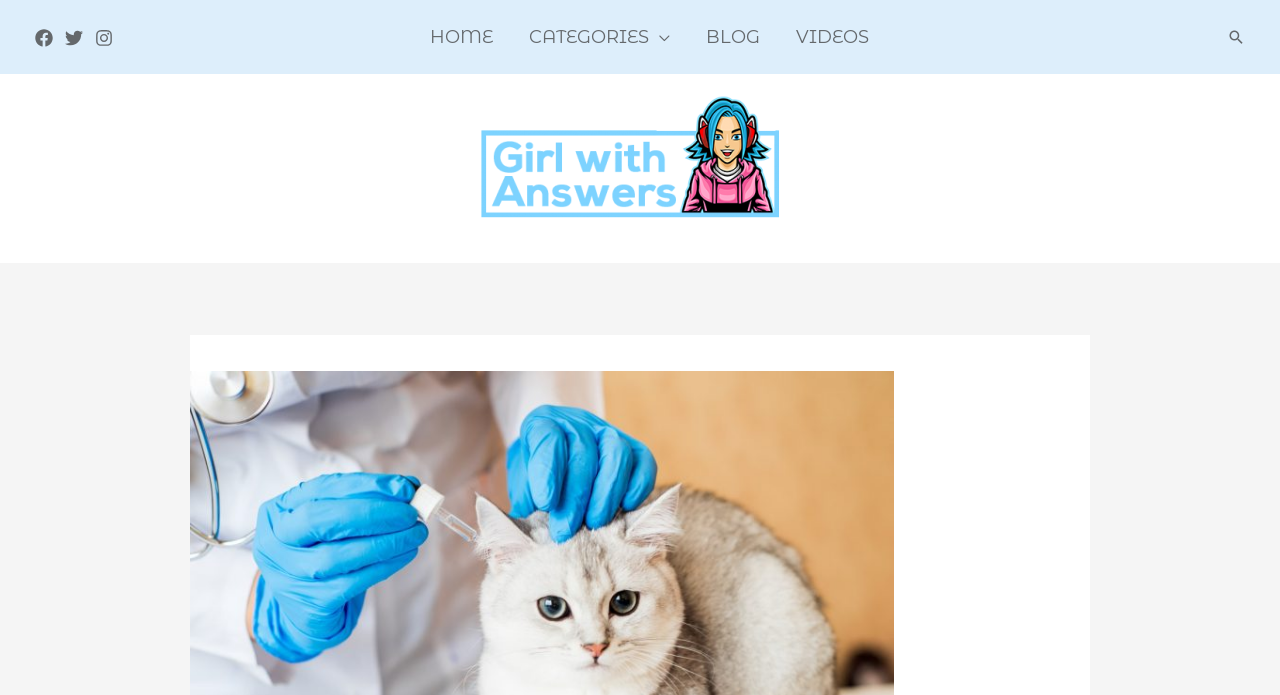Please find the bounding box coordinates for the clickable element needed to perform this instruction: "view GirlWithAnswers profile".

[0.372, 0.215, 0.614, 0.247]